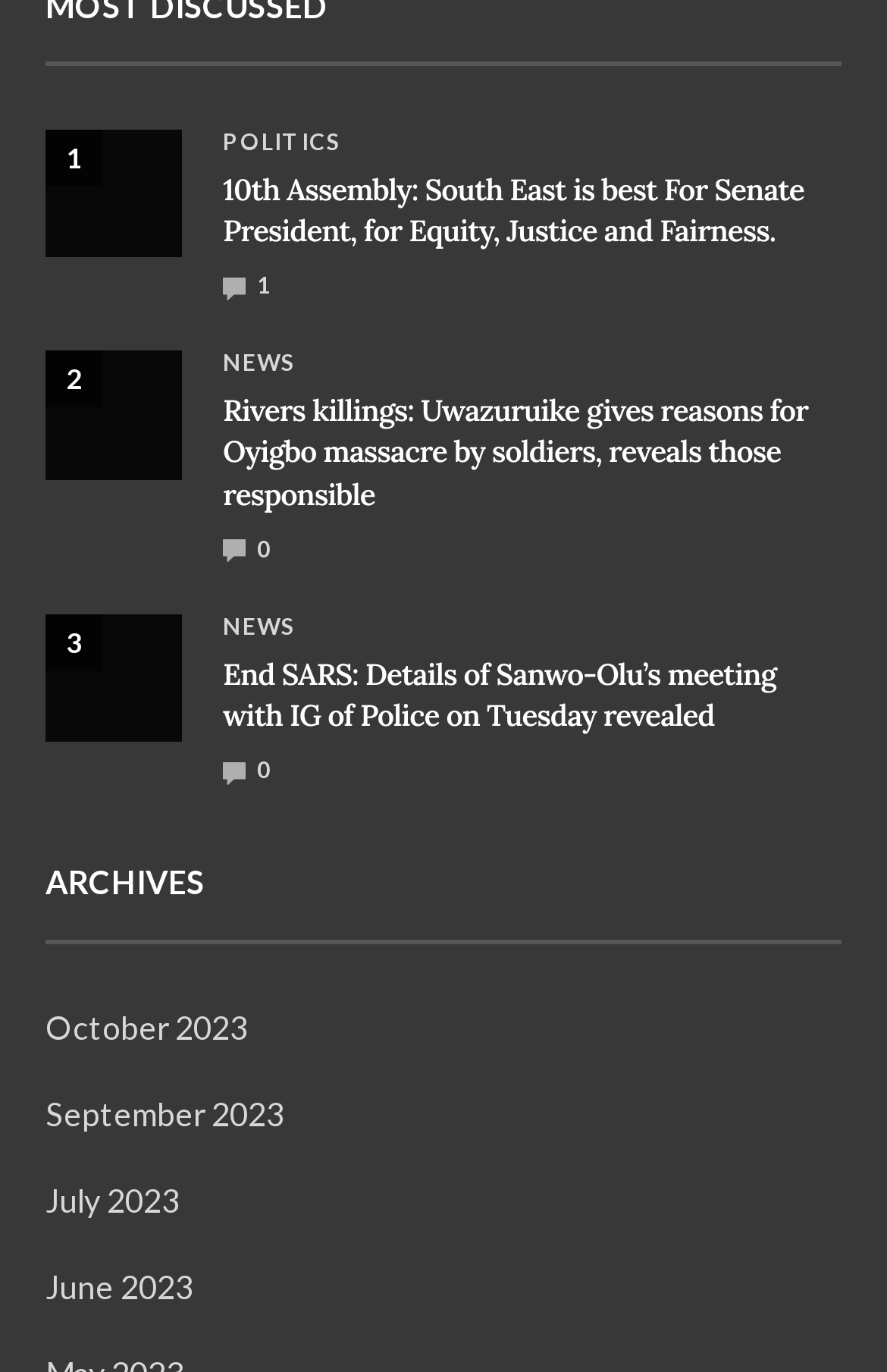Respond to the question below with a concise word or phrase:
What is the category of the first news article?

POLITICS